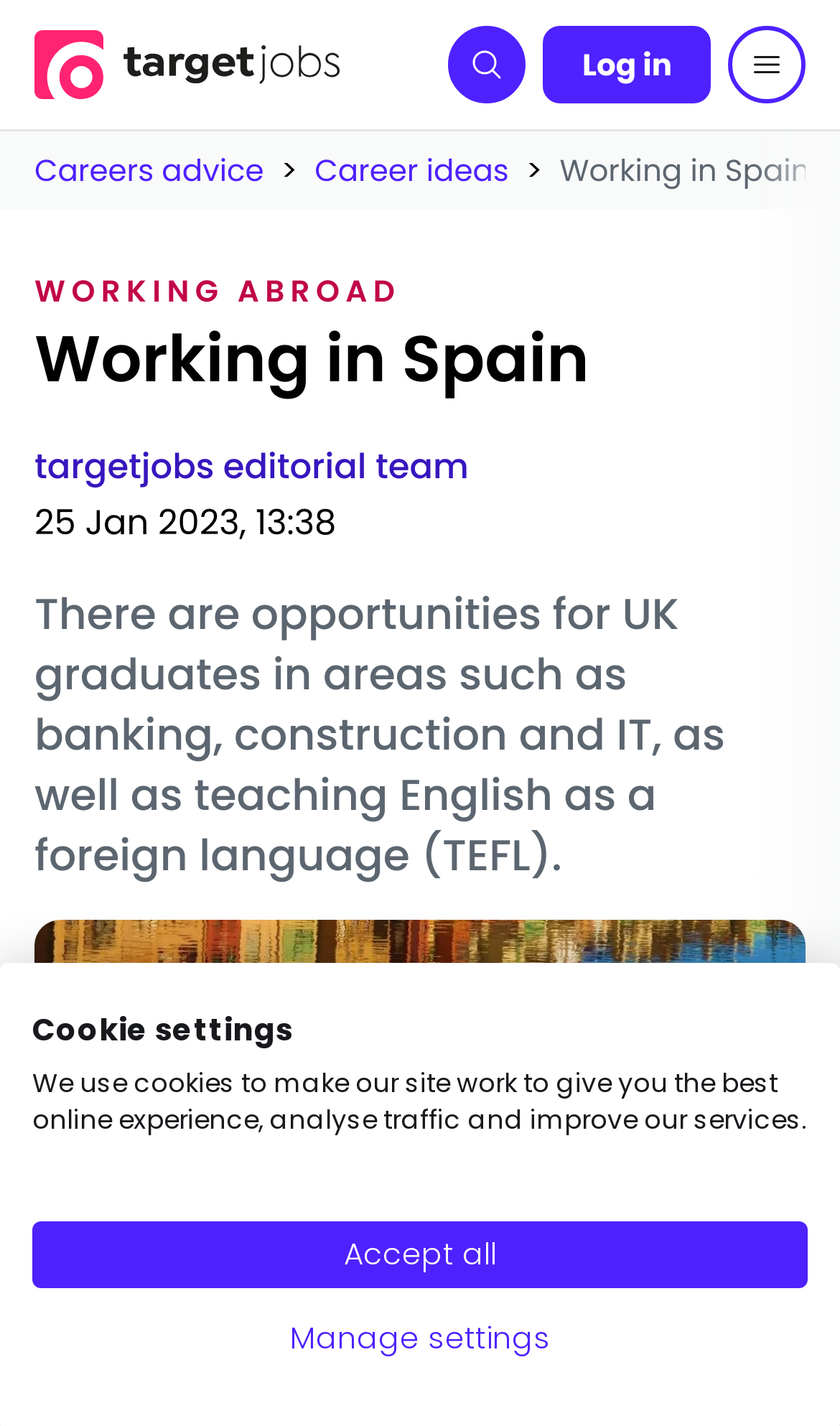What is the date of the article?
Using the image as a reference, give an elaborate response to the question.

The date of the article can be found in the text '25 Jan 2023, 13:38' which is located below the author's name. This indicates the date and time the article was published.